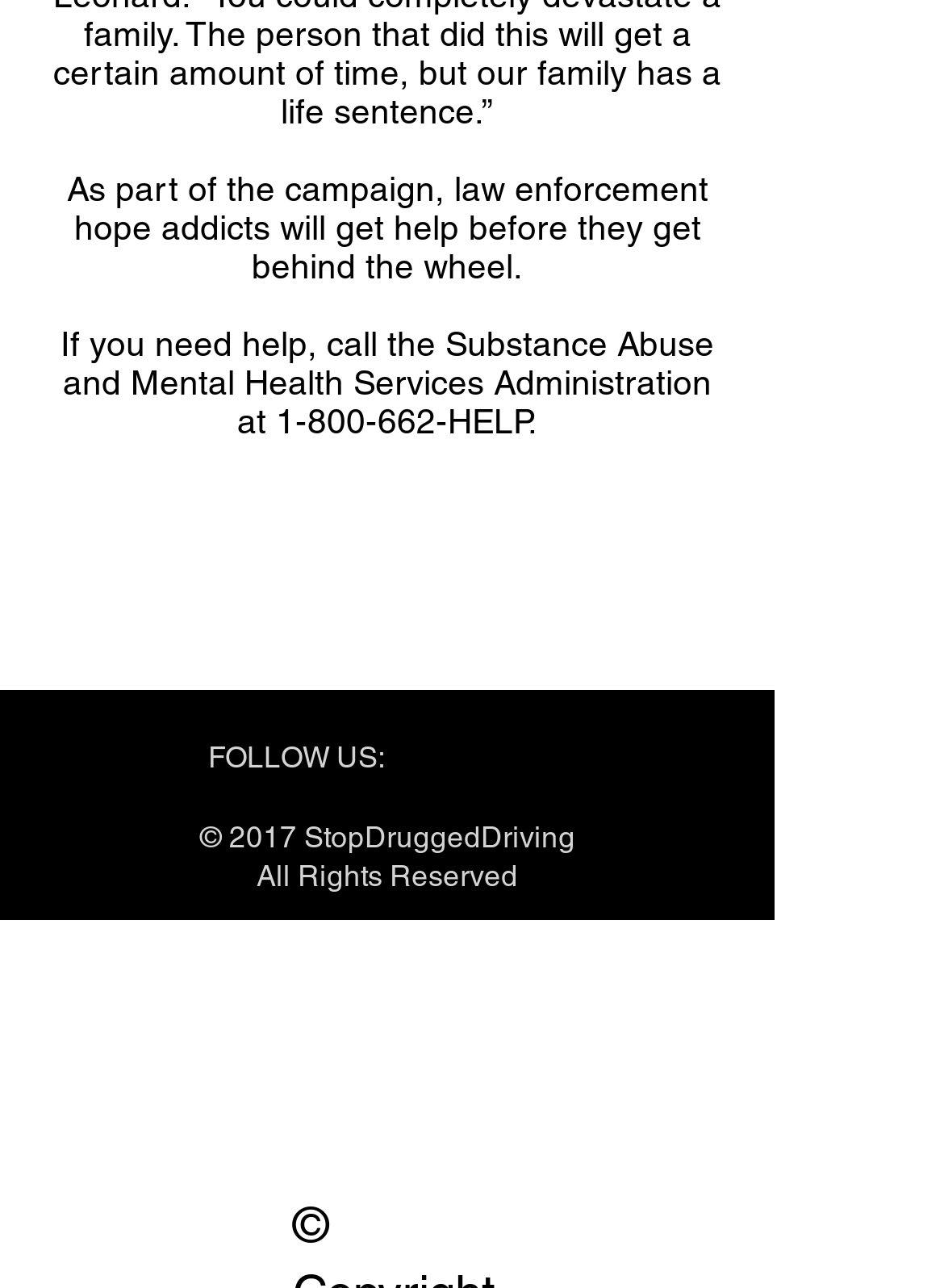What is the name of the organization behind the campaign?
Respond with a short answer, either a single word or a phrase, based on the image.

StopDruggedDriving